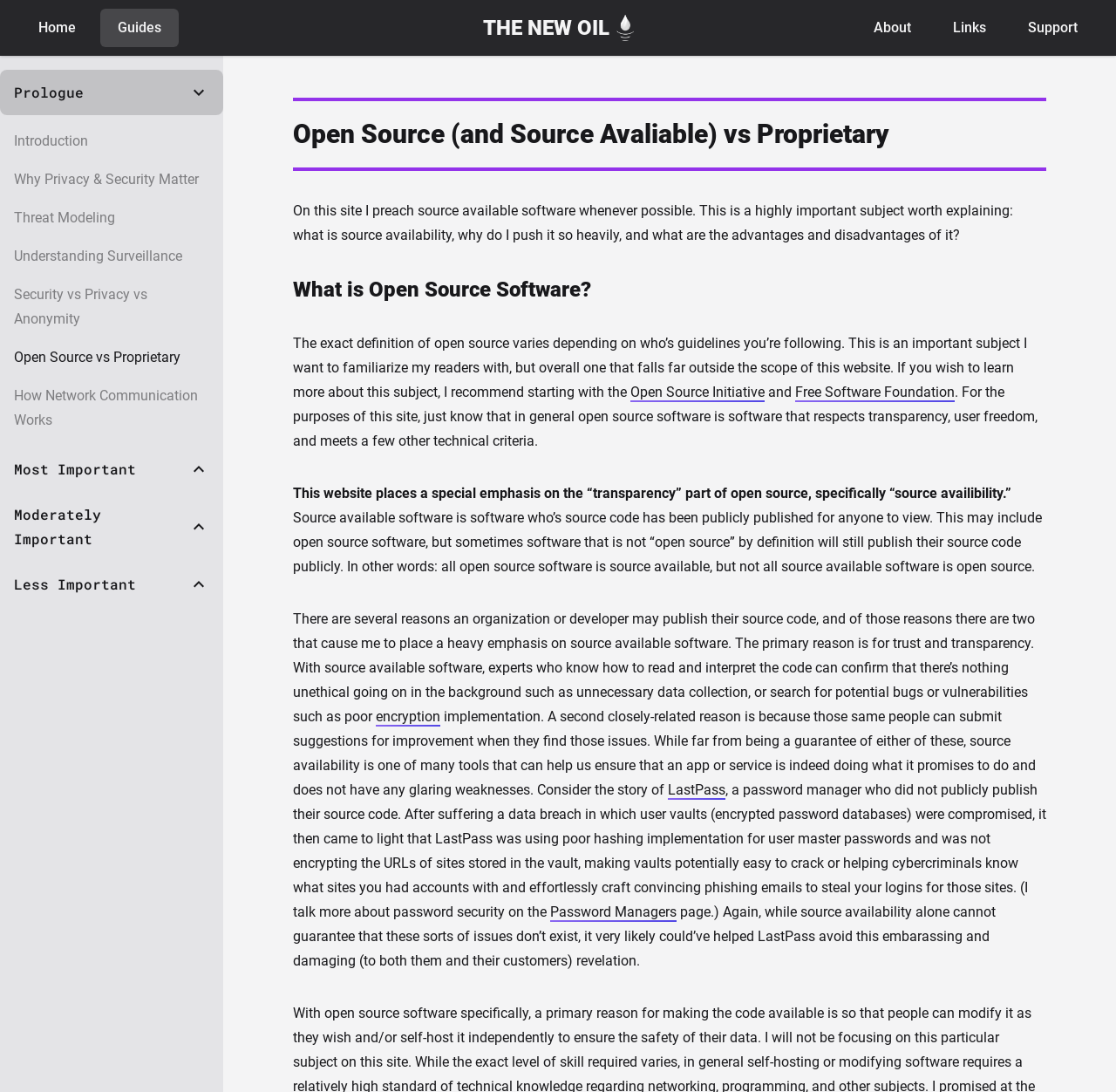Can you find the bounding box coordinates for the element to click on to achieve the instruction: "Click the 'Open Source Initiative' link"?

[0.565, 0.351, 0.685, 0.368]